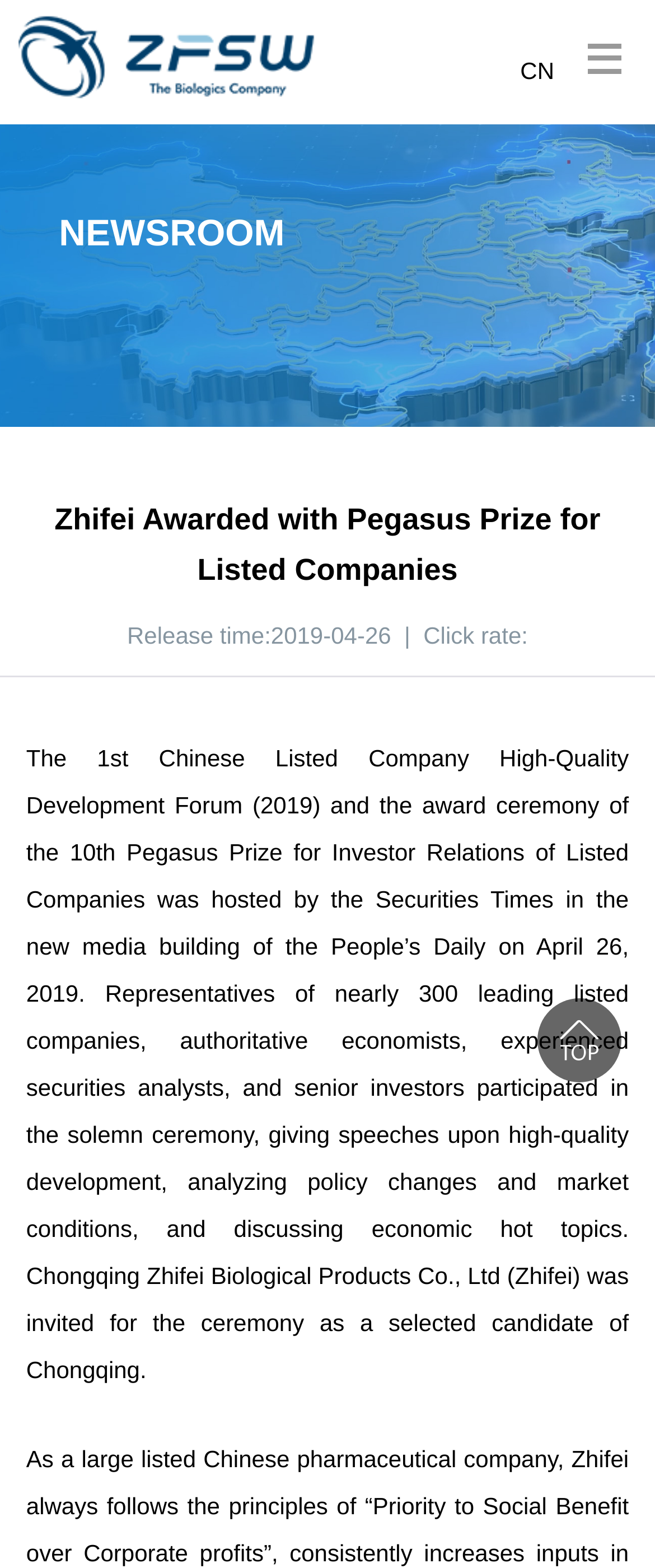Extract the primary heading text from the webpage.

Zhifei Awarded with Pegasus Prize for Listed Companies